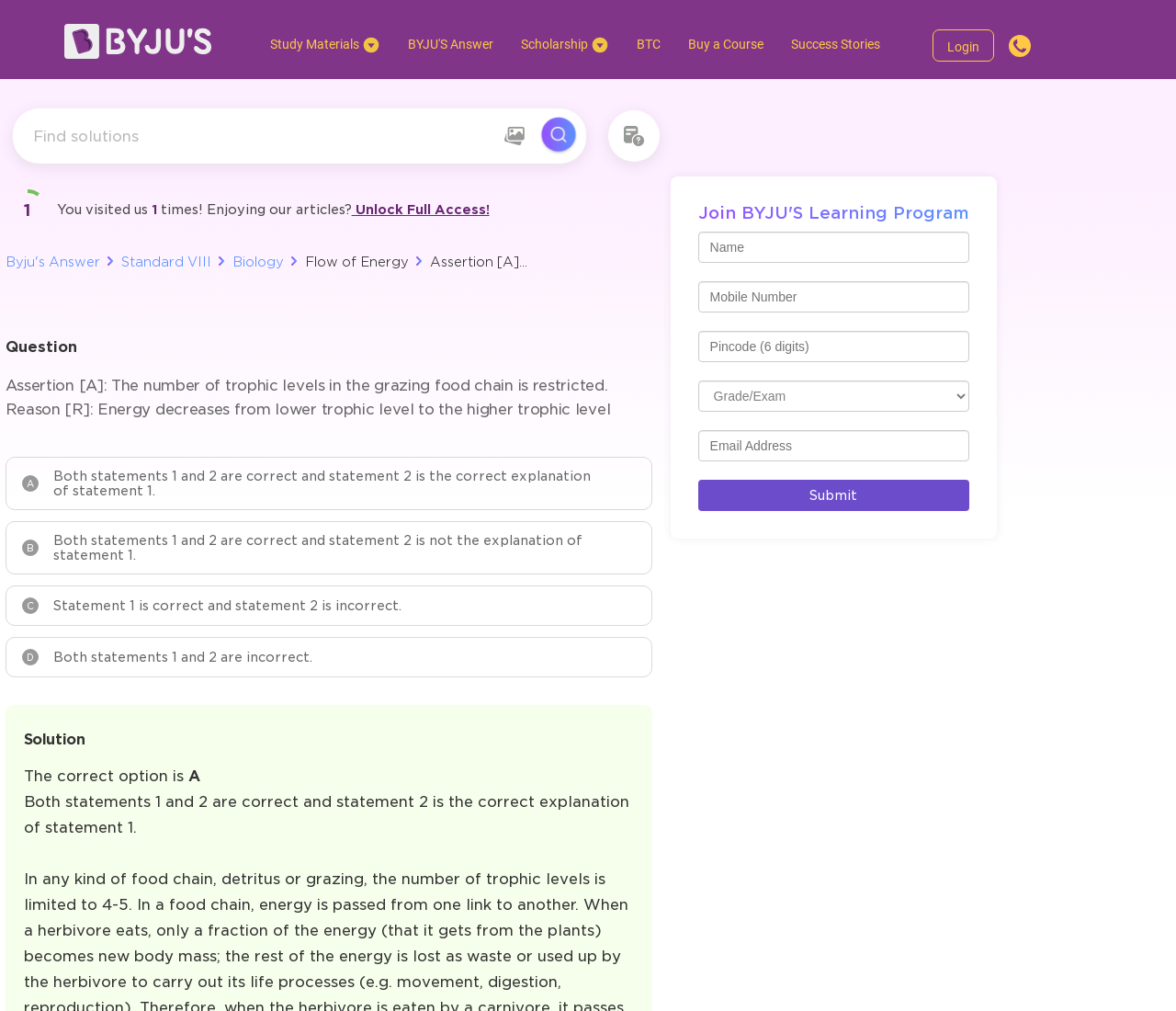What is the purpose of the buttons 'Study Materials', 'BYJU'S Answer', 'Scholarship', and 'BTC'?
Using the visual information, respond with a single word or phrase.

To access related resources